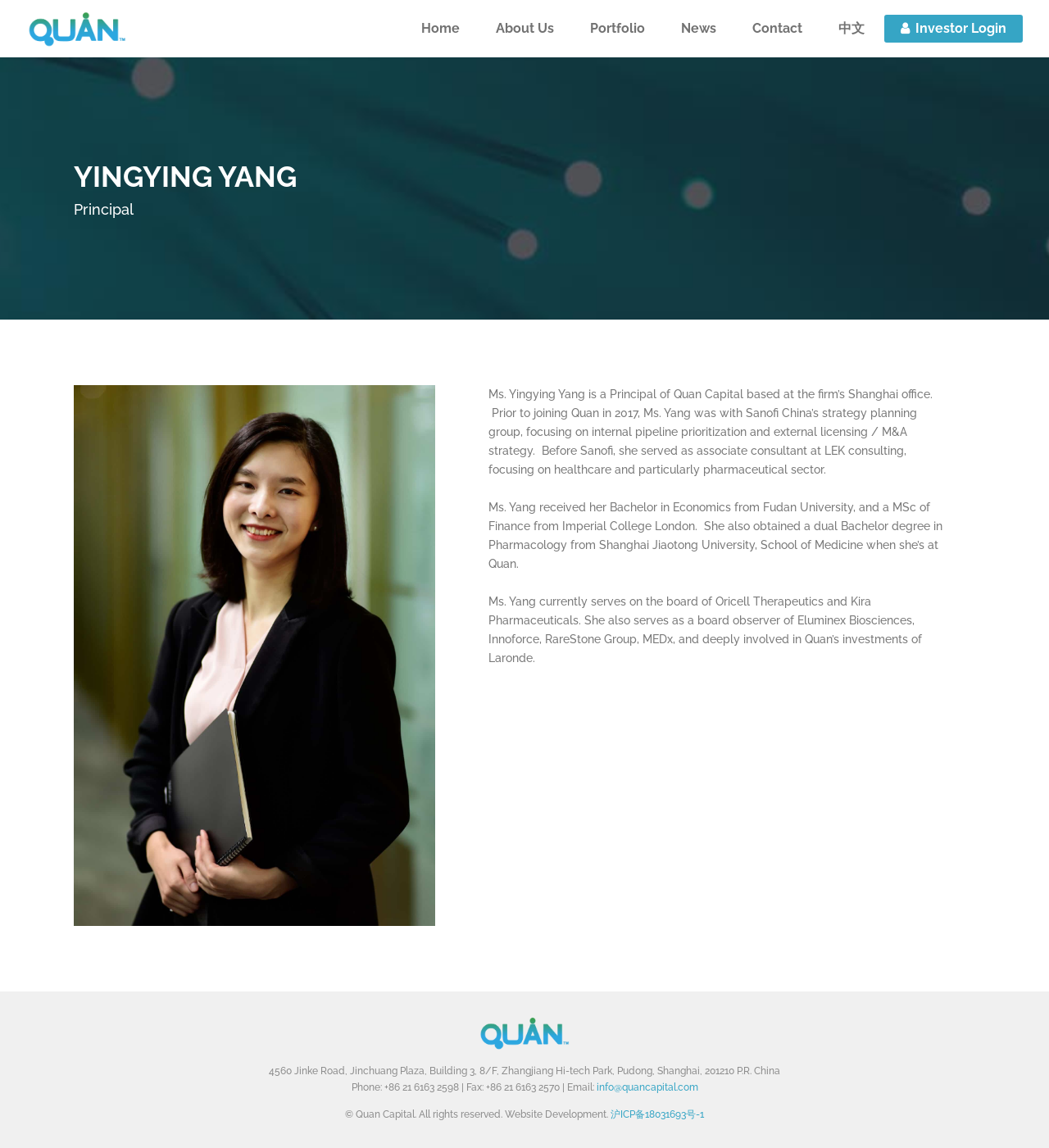Please specify the coordinates of the bounding box for the element that should be clicked to carry out this instruction: "Click the logo". The coordinates must be four float numbers between 0 and 1, formatted as [left, top, right, bottom].

[0.027, 0.009, 0.12, 0.041]